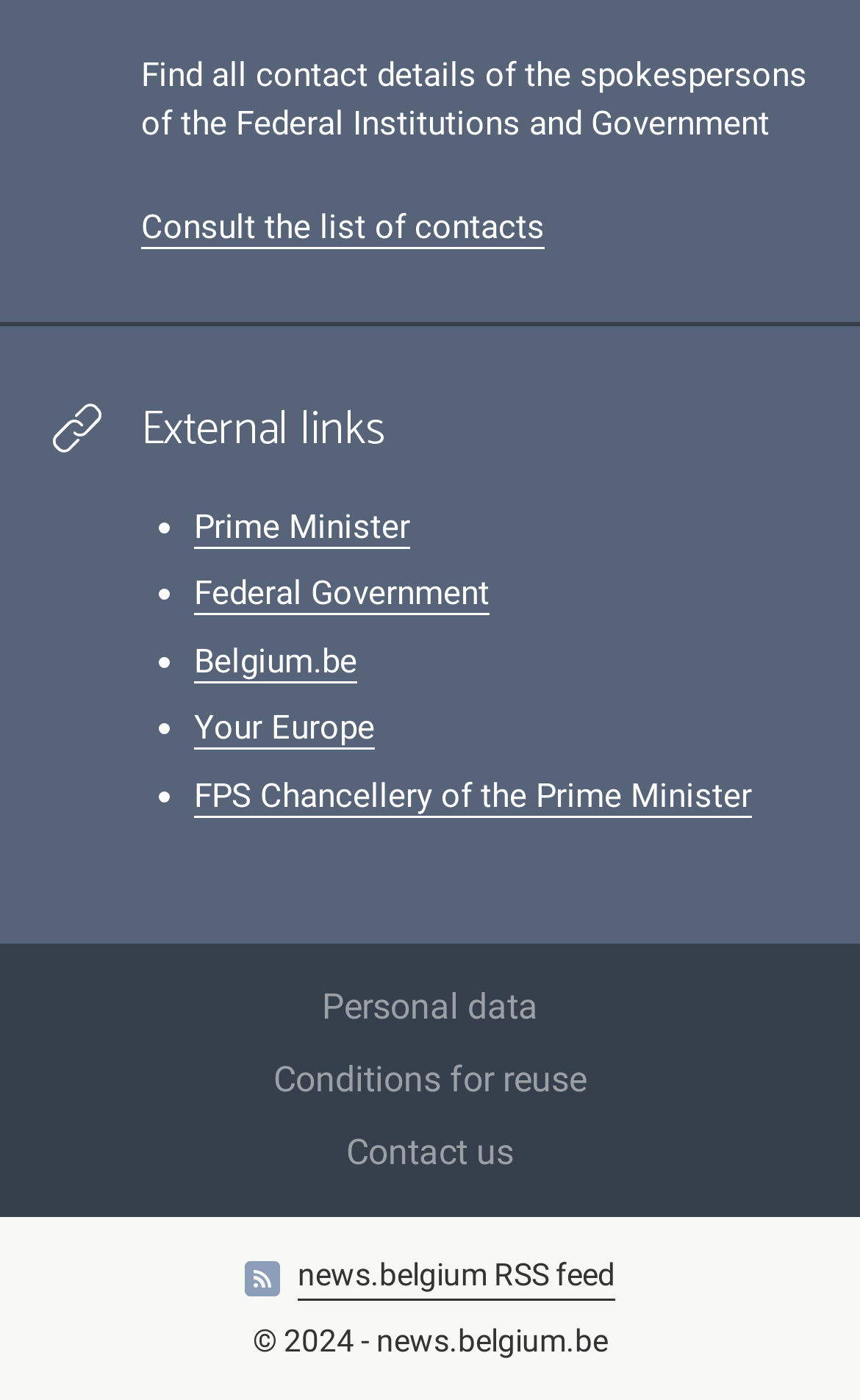Provide the bounding box for the UI element matching this description: "Belgium.be".

[0.226, 0.458, 0.415, 0.488]